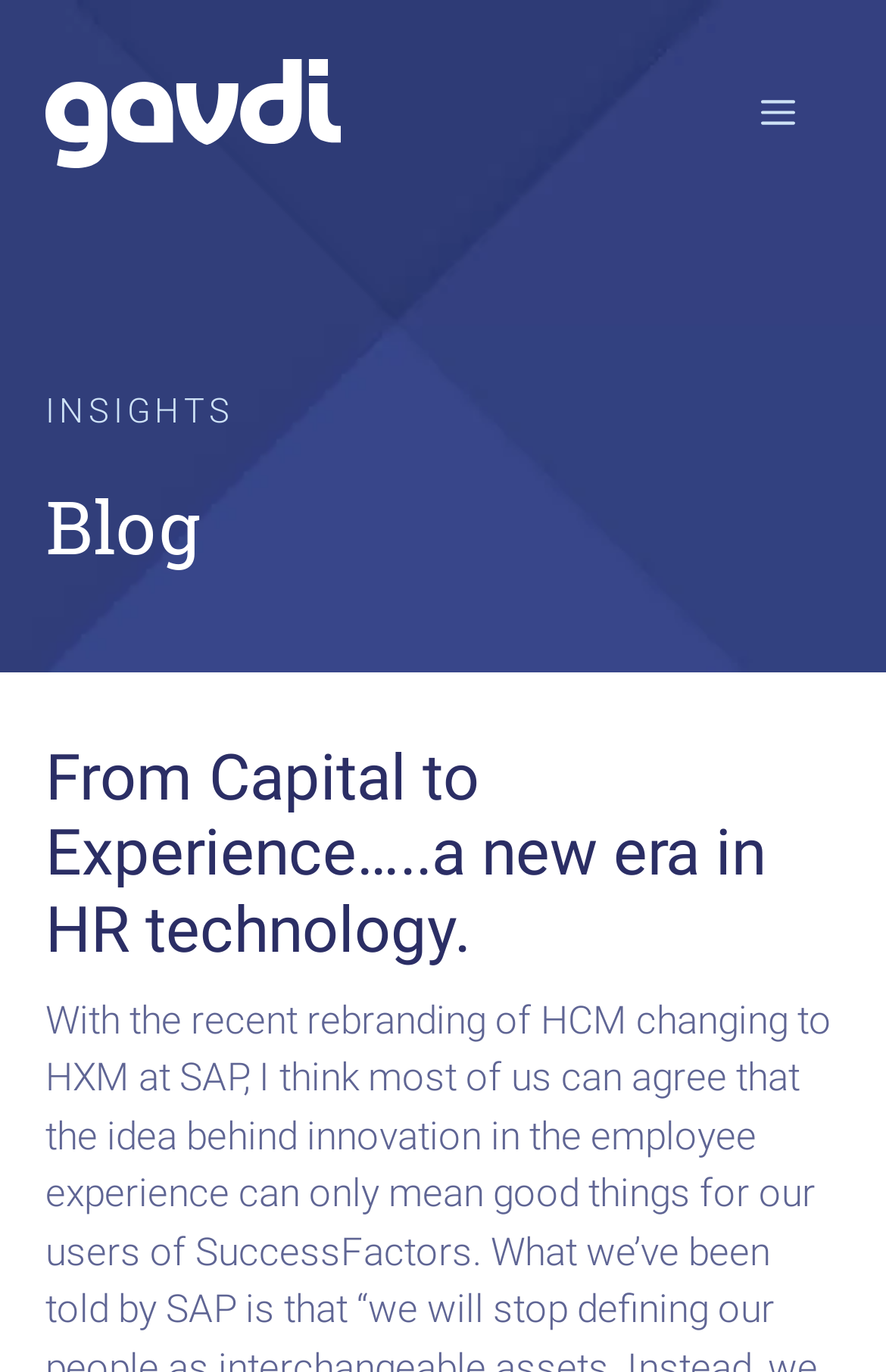Please answer the following question using a single word or phrase: 
How many navigation items are visible?

2